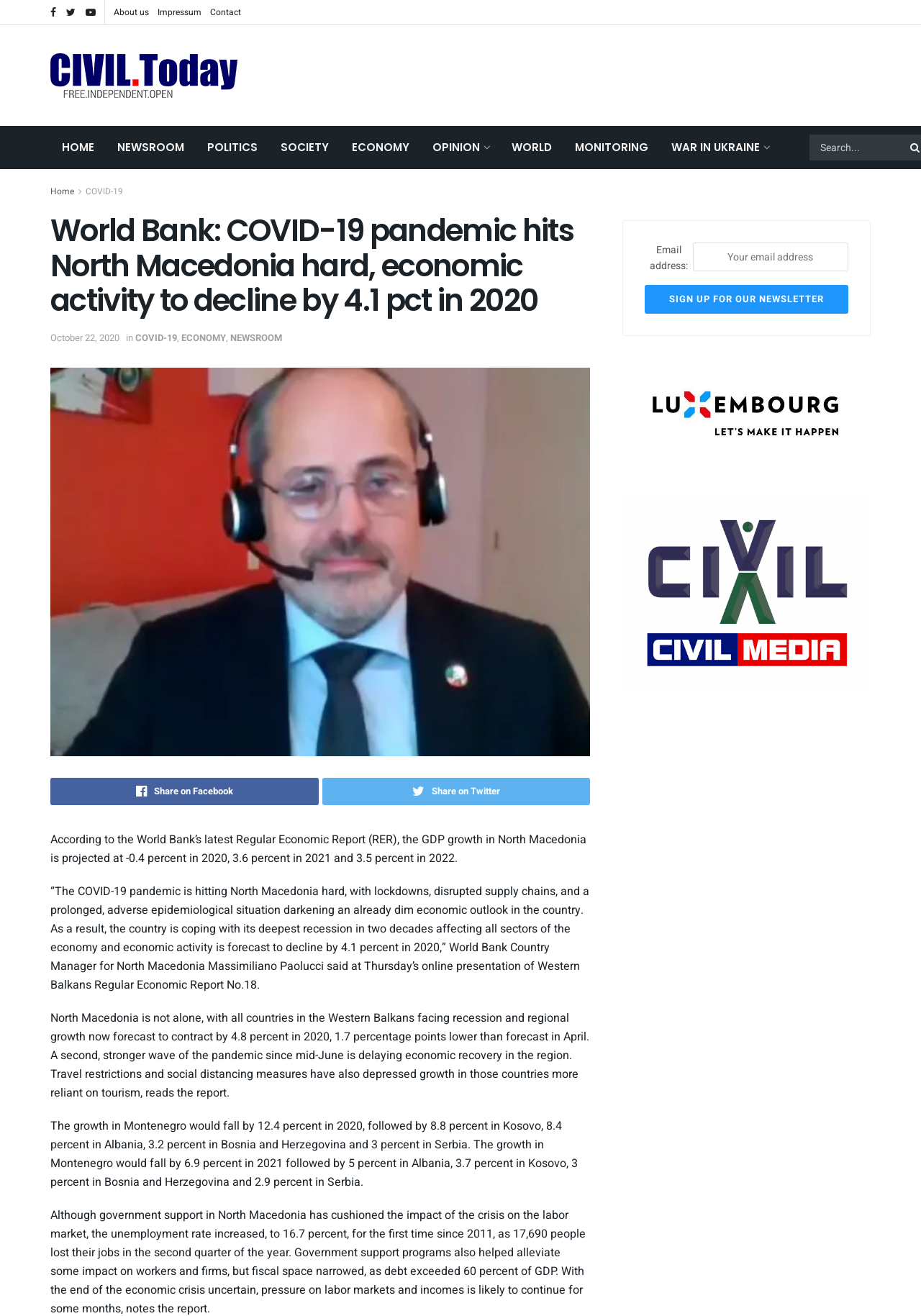Please identify the bounding box coordinates of the region to click in order to complete the task: "Enter your email address". The coordinates must be four float numbers between 0 and 1, specified as [left, top, right, bottom].

[0.752, 0.184, 0.921, 0.206]